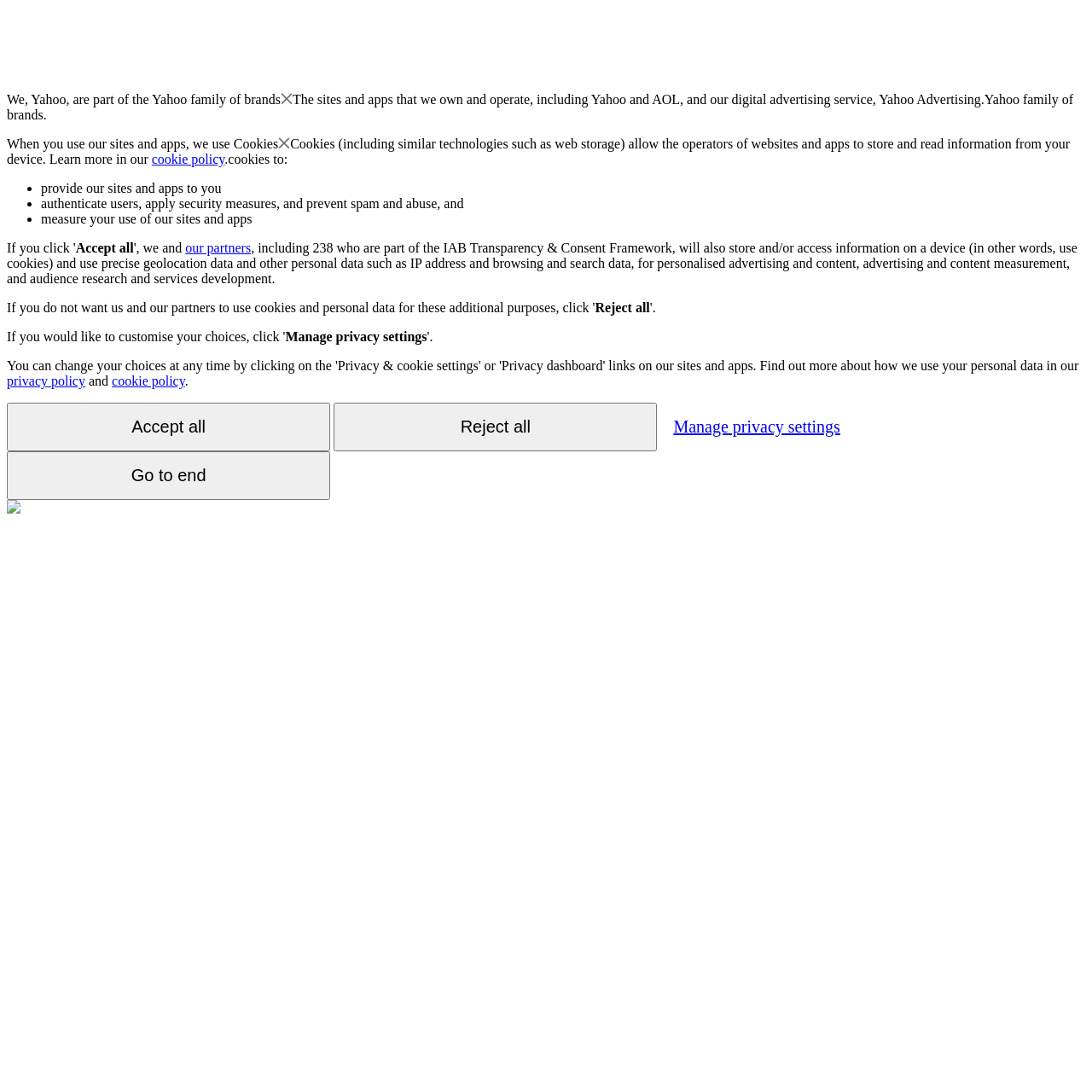Please locate the clickable area by providing the bounding box coordinates to follow this instruction: "Click the 'Reject all' button".

[0.545, 0.275, 0.595, 0.288]